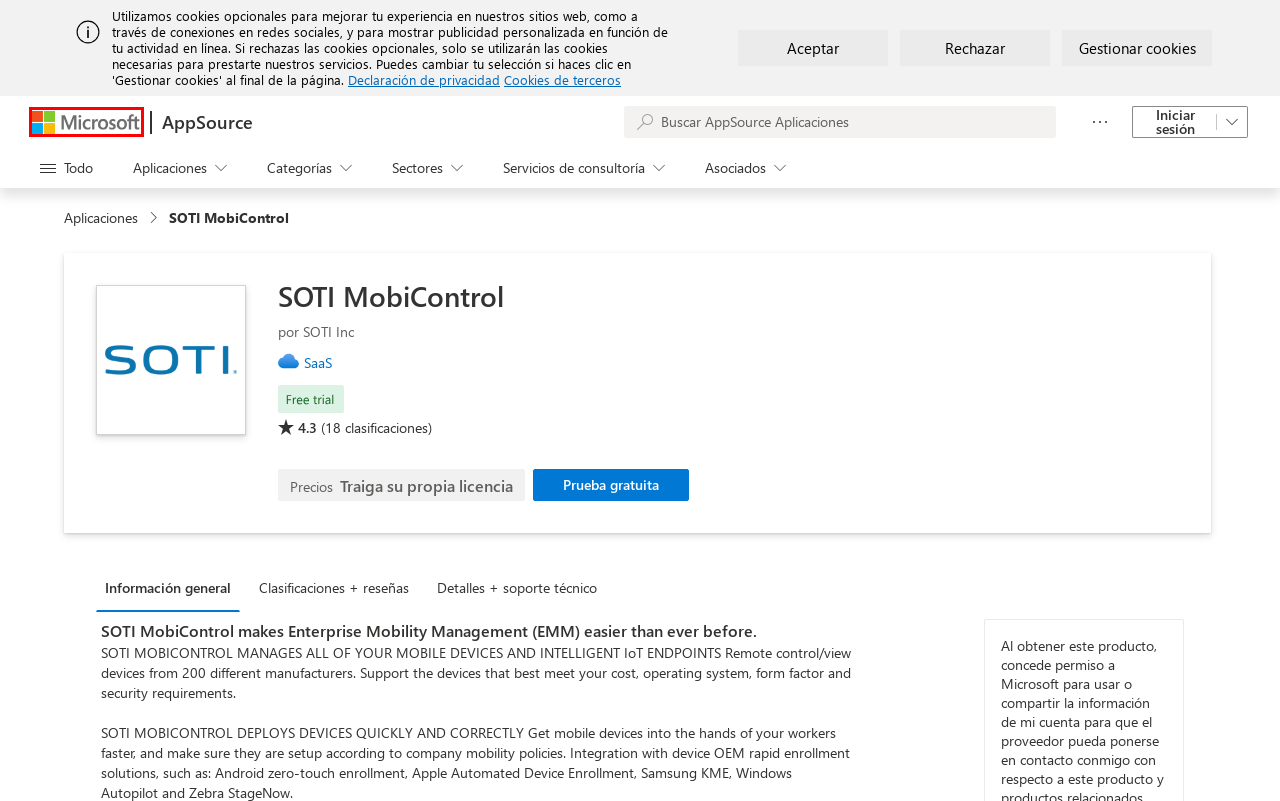Examine the screenshot of a webpage featuring a red bounding box and identify the best matching webpage description for the new page that results from clicking the element within the box. Here are the options:
A. Sostenibilidad de Microsoft - Productos para un futuro sostenible
B. Third party cookie inventory - Microsoft Support
C. Your request has been blocked. This could be
                        due to several reasons.
D. Microsoft Investor Relations - Home Page
E. Microsoft Commercial Marketplace Terms of Use | Microsoft Learn
F. Aplicaciones empresariales | Microsoft Dynamics 365
G. European Union Declarations of Conformity | Microsoft
H. Acerca de Microsoft | Misión y visión | Microsoft

C